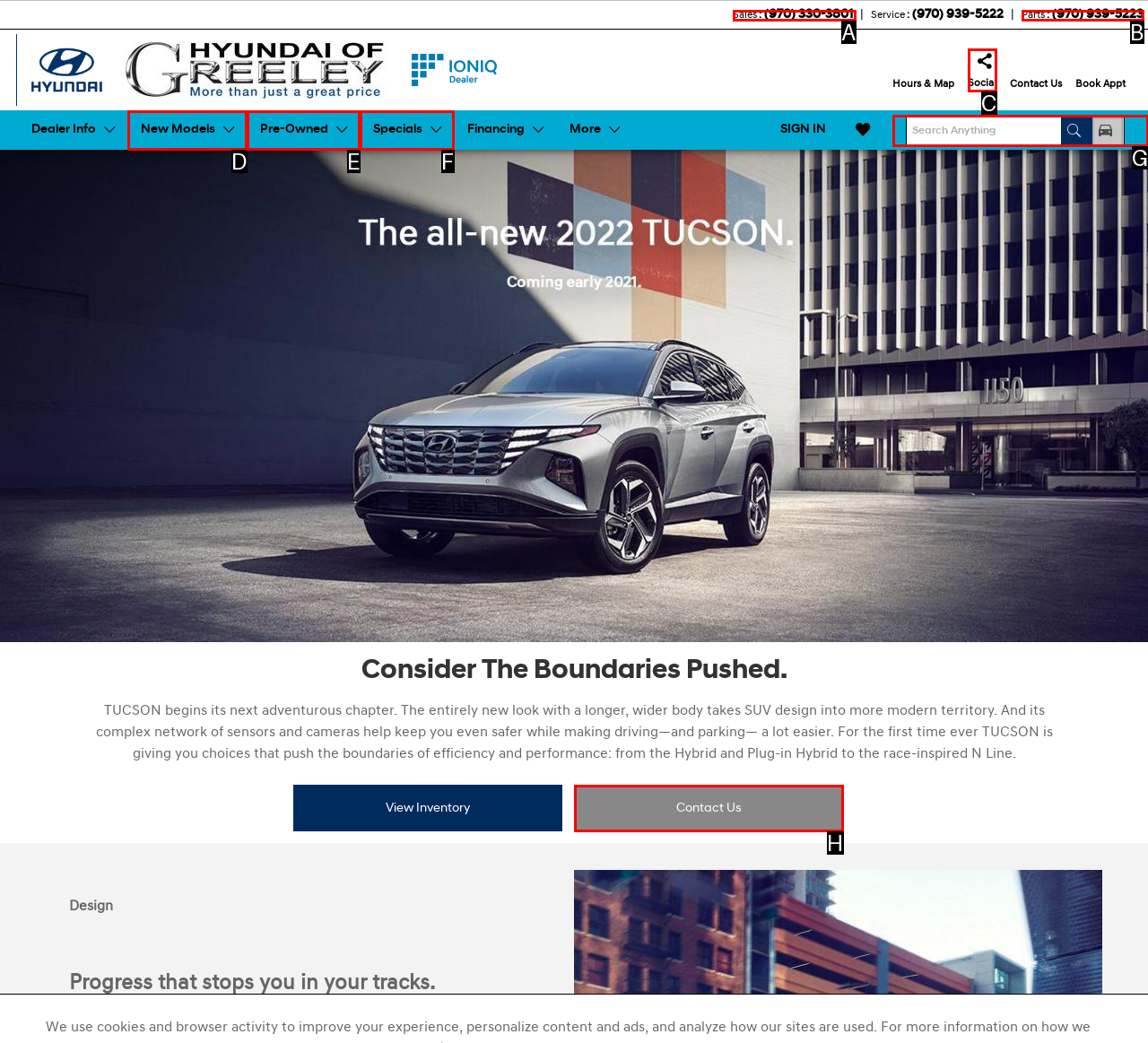Select the HTML element that corresponds to the description: Contact Us
Reply with the letter of the correct option from the given choices.

H